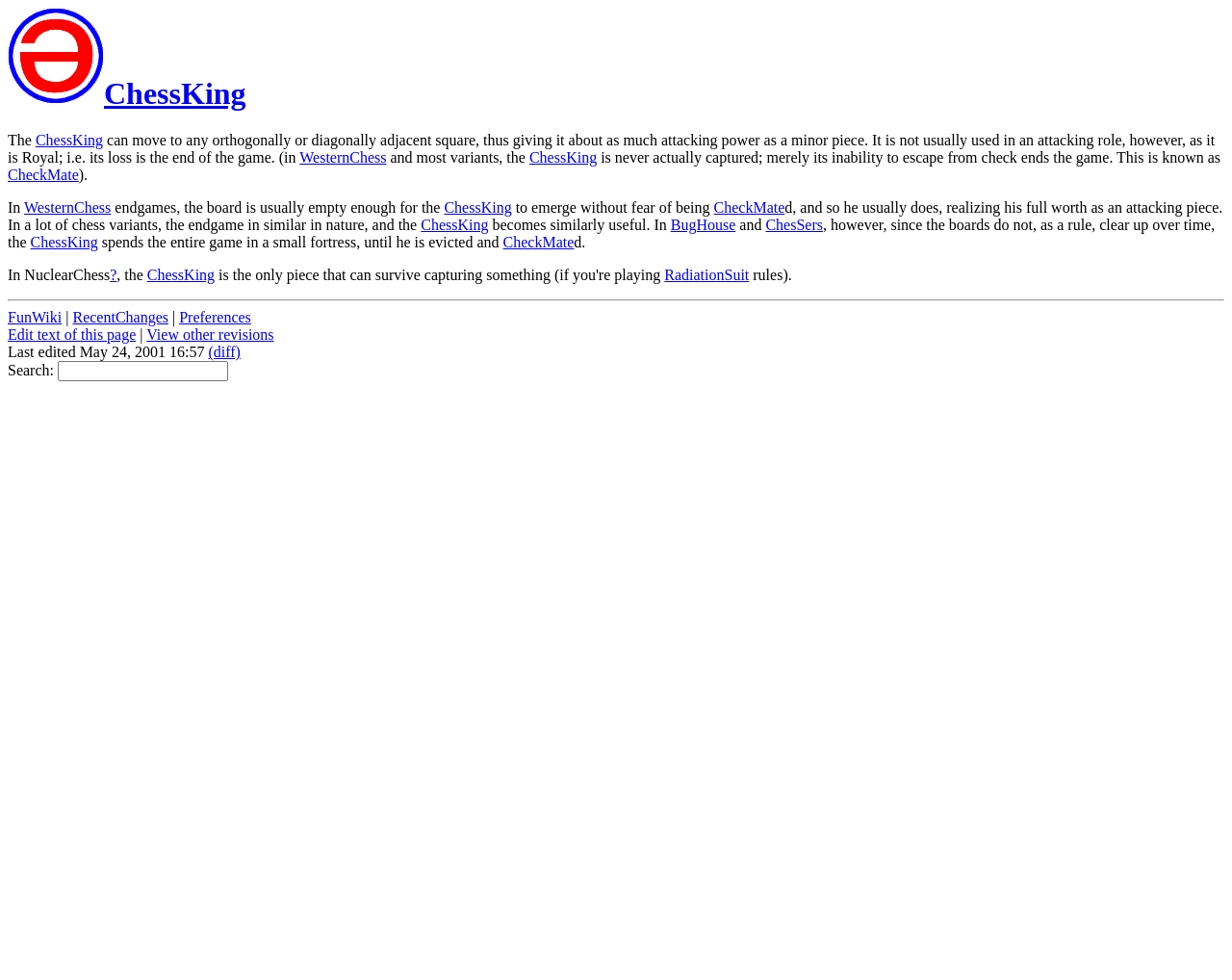What happens to the Chess King in CheckMate?
Identify the answer in the screenshot and reply with a single word or phrase.

Inability to escape from check ends the game